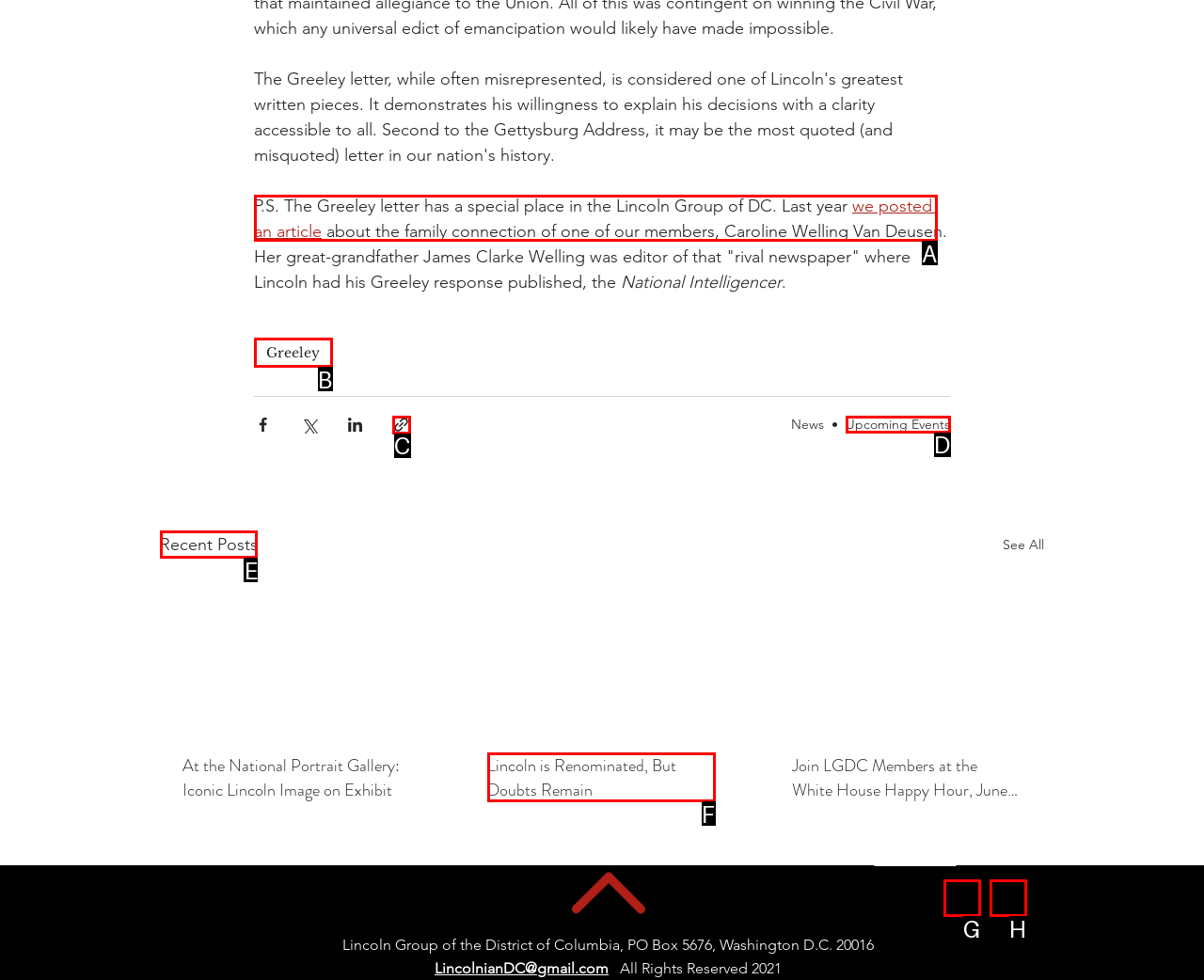Choose the HTML element you need to click to achieve the following task: Read the 'Recent Posts' section
Respond with the letter of the selected option from the given choices directly.

E